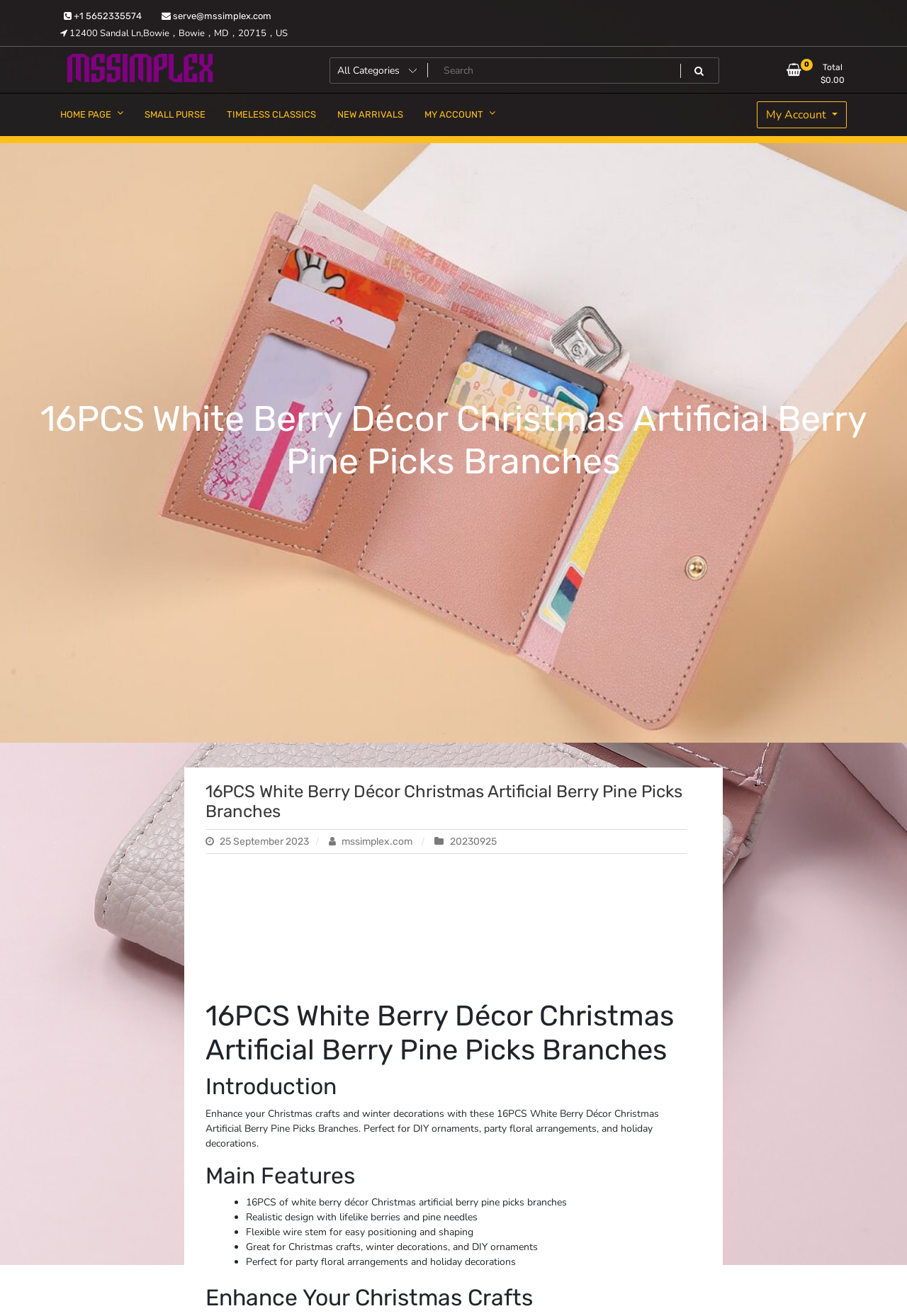Please locate the bounding box coordinates for the element that should be clicked to achieve the following instruction: "View product details". Ensure the coordinates are given as four float numbers between 0 and 1, i.e., [left, top, right, bottom].

[0.227, 0.594, 0.758, 0.625]